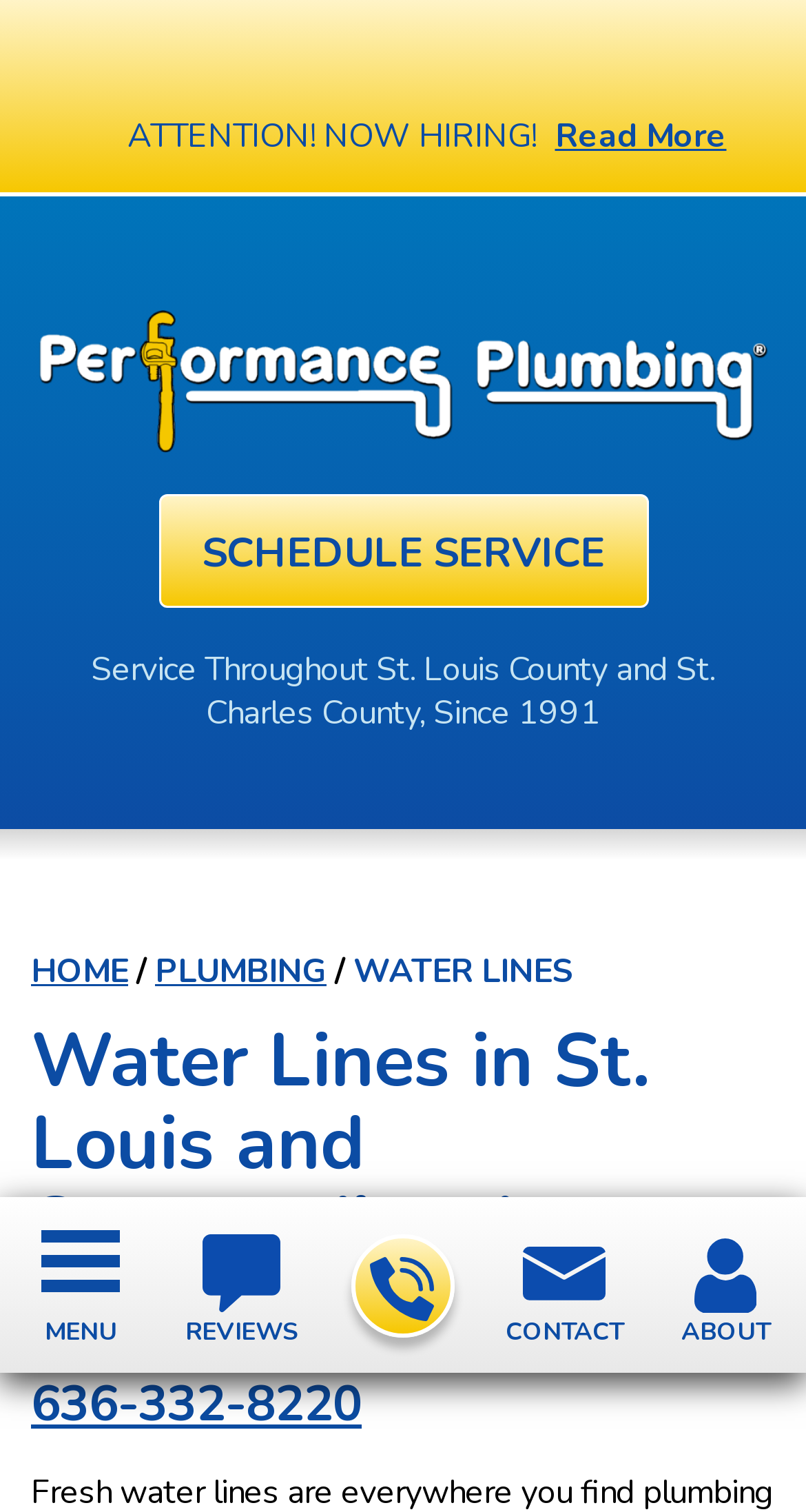Extract the primary heading text from the webpage.

Water Lines in St. Louis and Surrounding Area